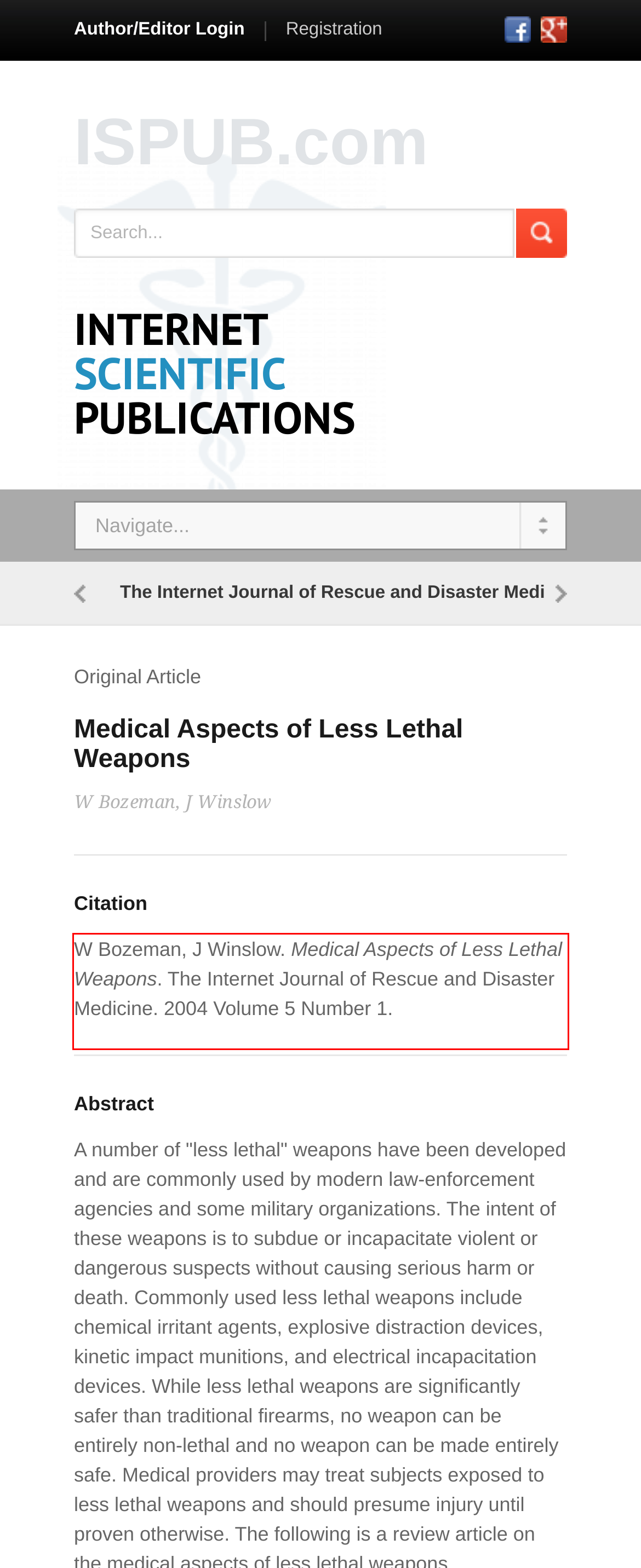In the screenshot of the webpage, find the red bounding box and perform OCR to obtain the text content restricted within this red bounding box.

W Bozeman, J Winslow. Medical Aspects of Less Lethal Weapons. The Internet Journal of Rescue and Disaster Medicine. 2004 Volume 5 Number 1.